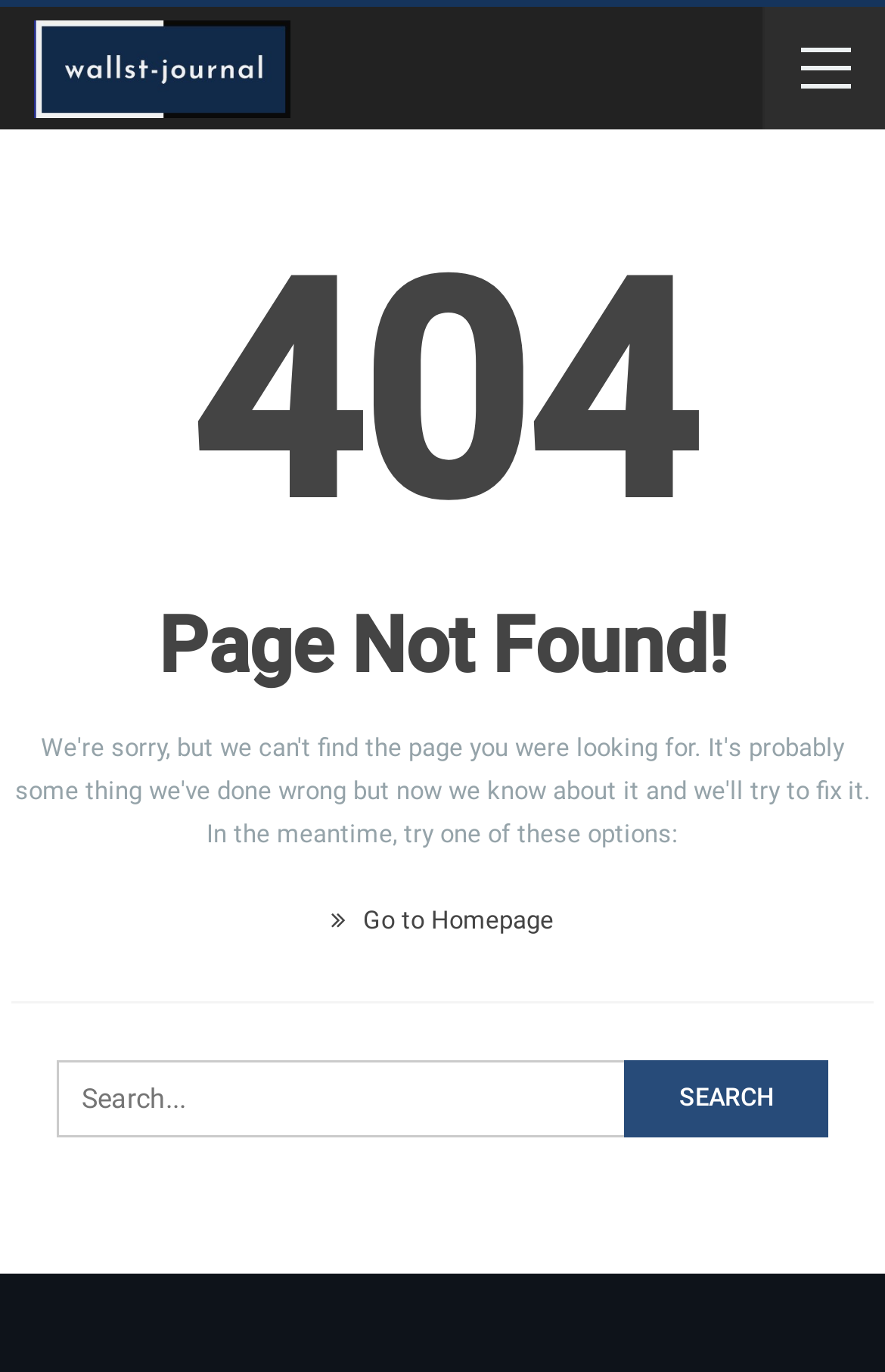What is the logo of the website?
Look at the image and answer with only one word or phrase.

Wallst-Journal.com